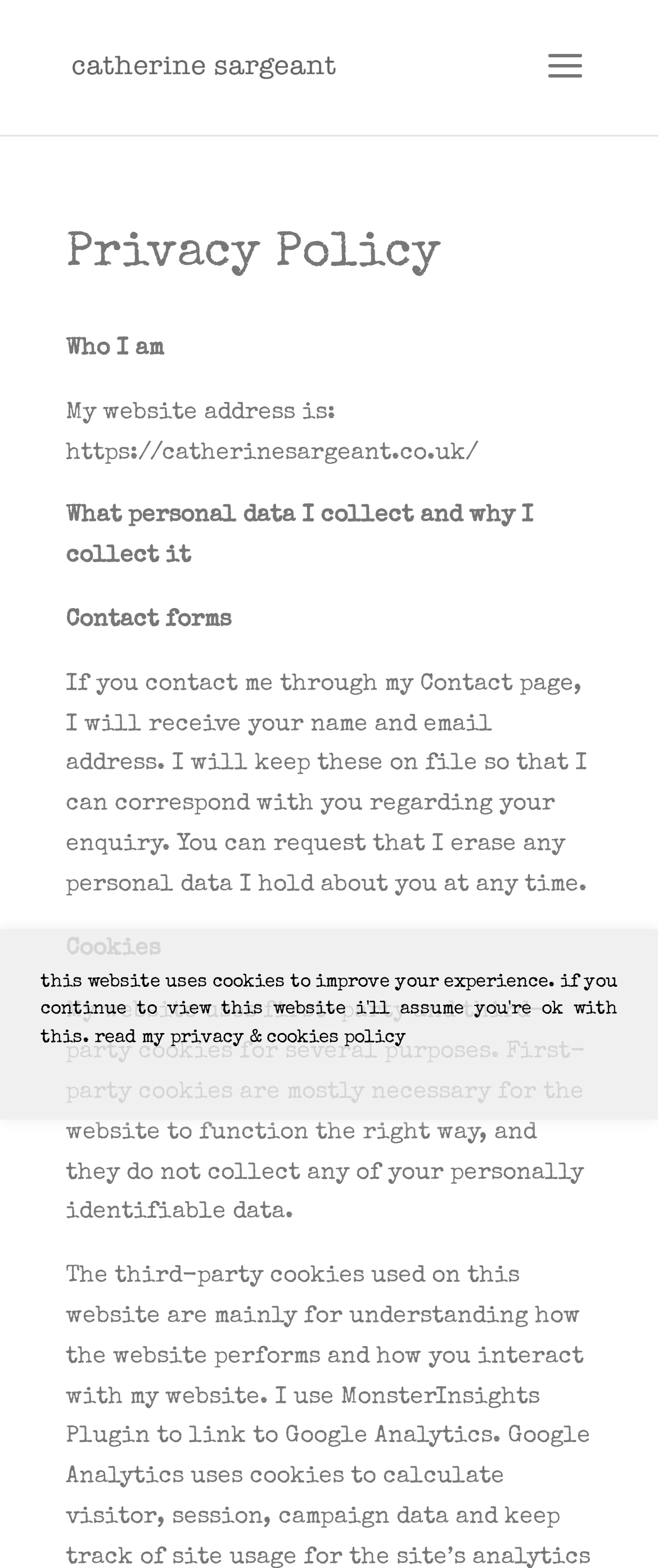Use a single word or phrase to respond to the question:
What type of data is collected through contact forms?

Name and email address